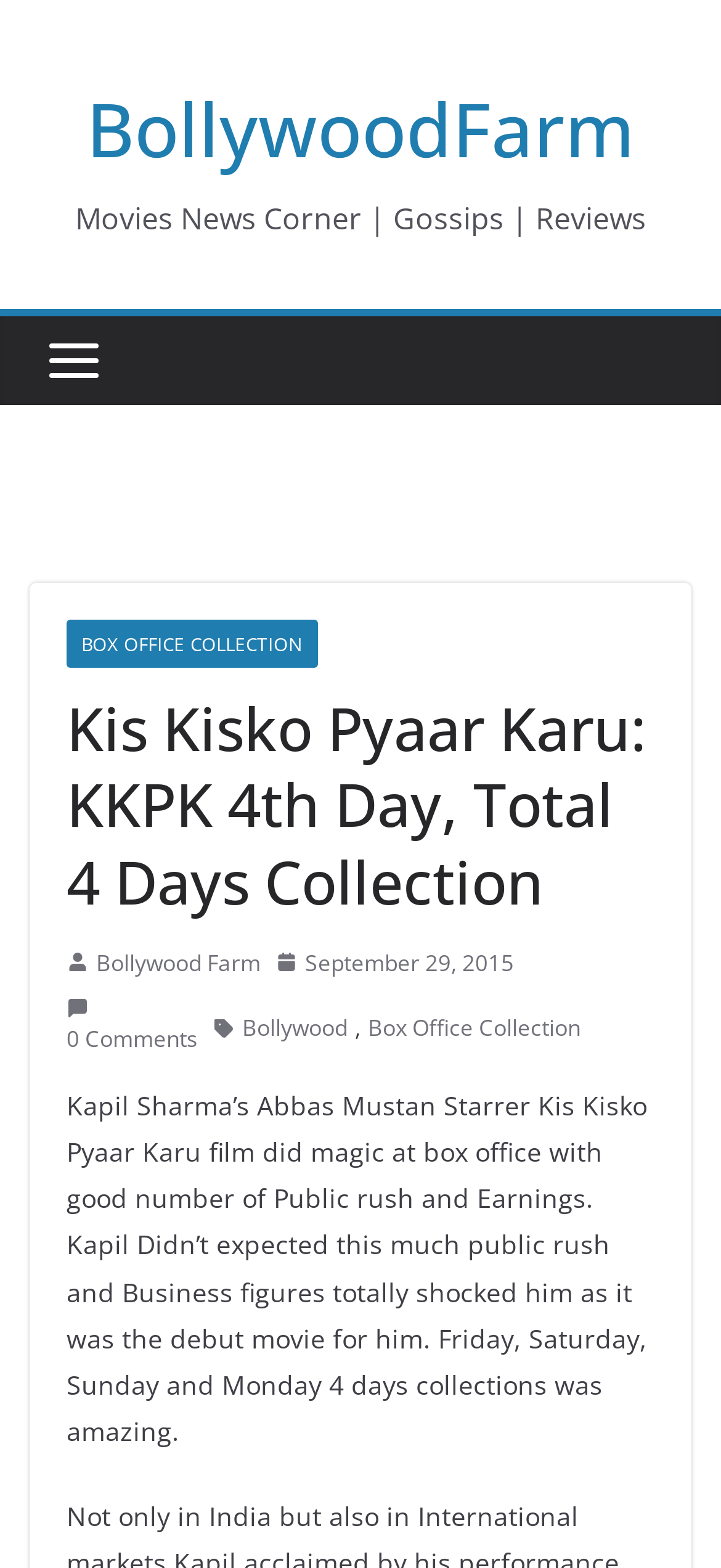Can you find and provide the title of the webpage?

Kis Kisko Pyaar Karu: KKPK 4th Day, Total 4 Days Collection